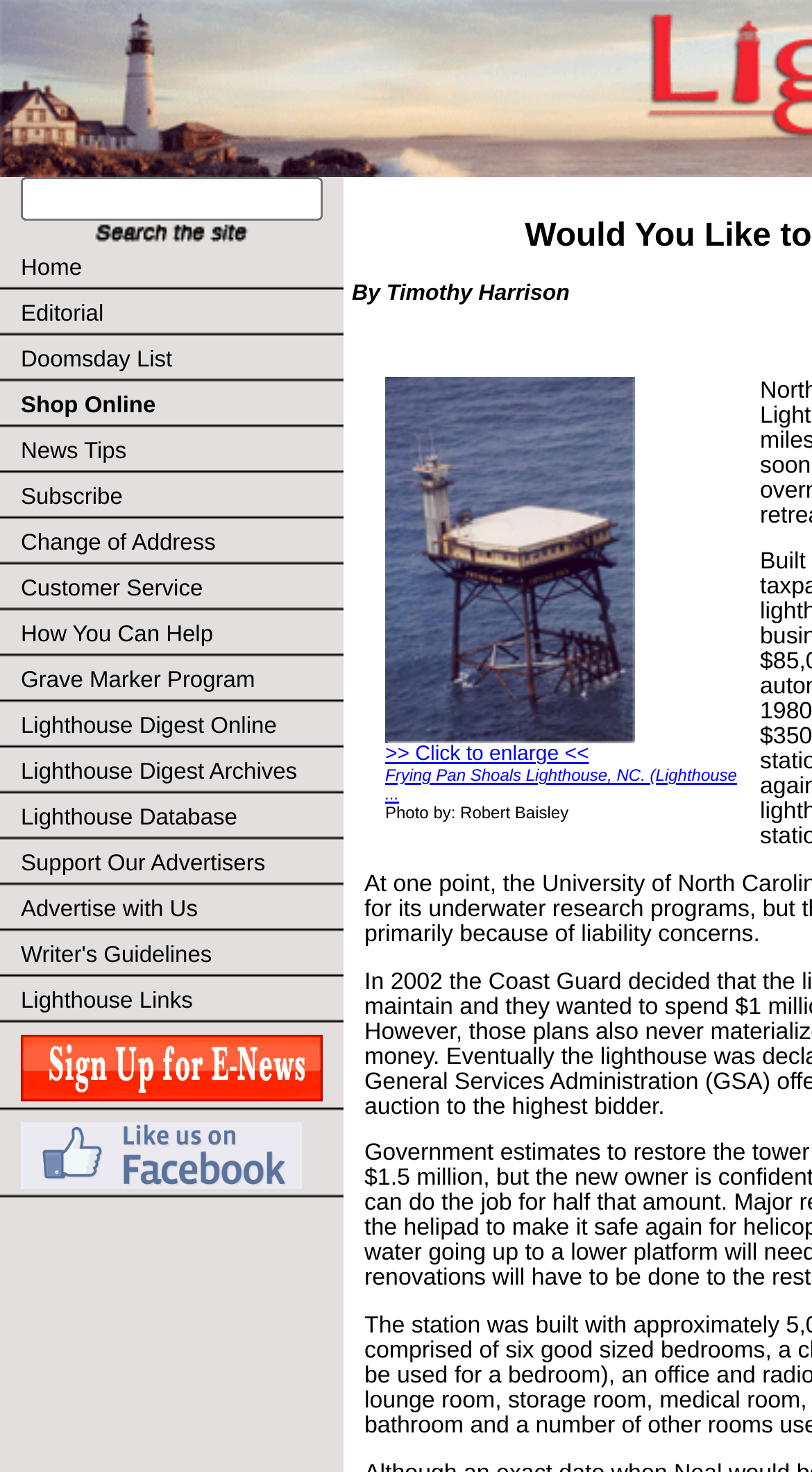Find the bounding box of the UI element described as follows: "Shop Online".

[0.0, 0.26, 0.423, 0.291]